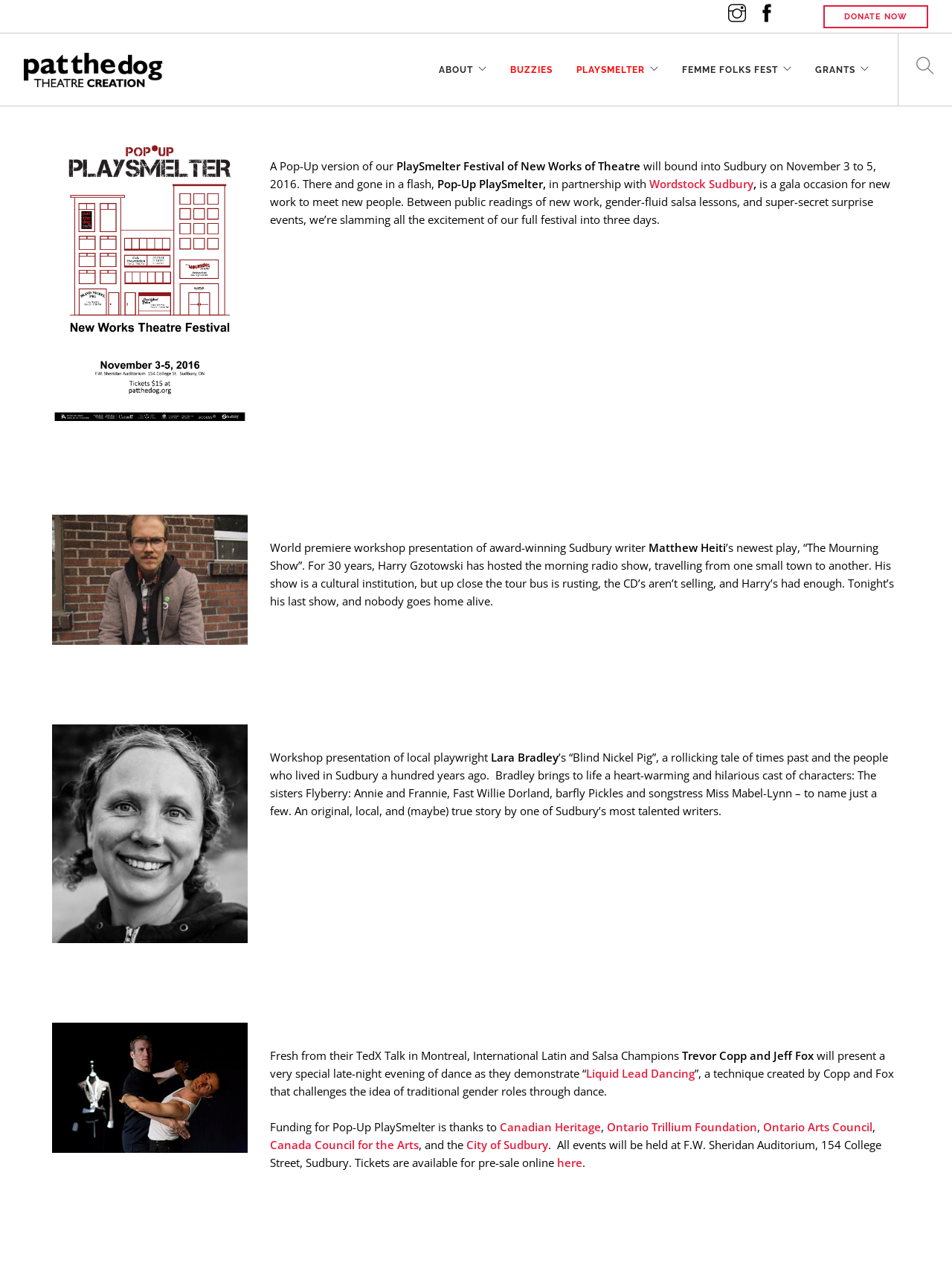Answer this question using a single word or a brief phrase:
Where will the events be held?

F.W. Sheridan Auditorium